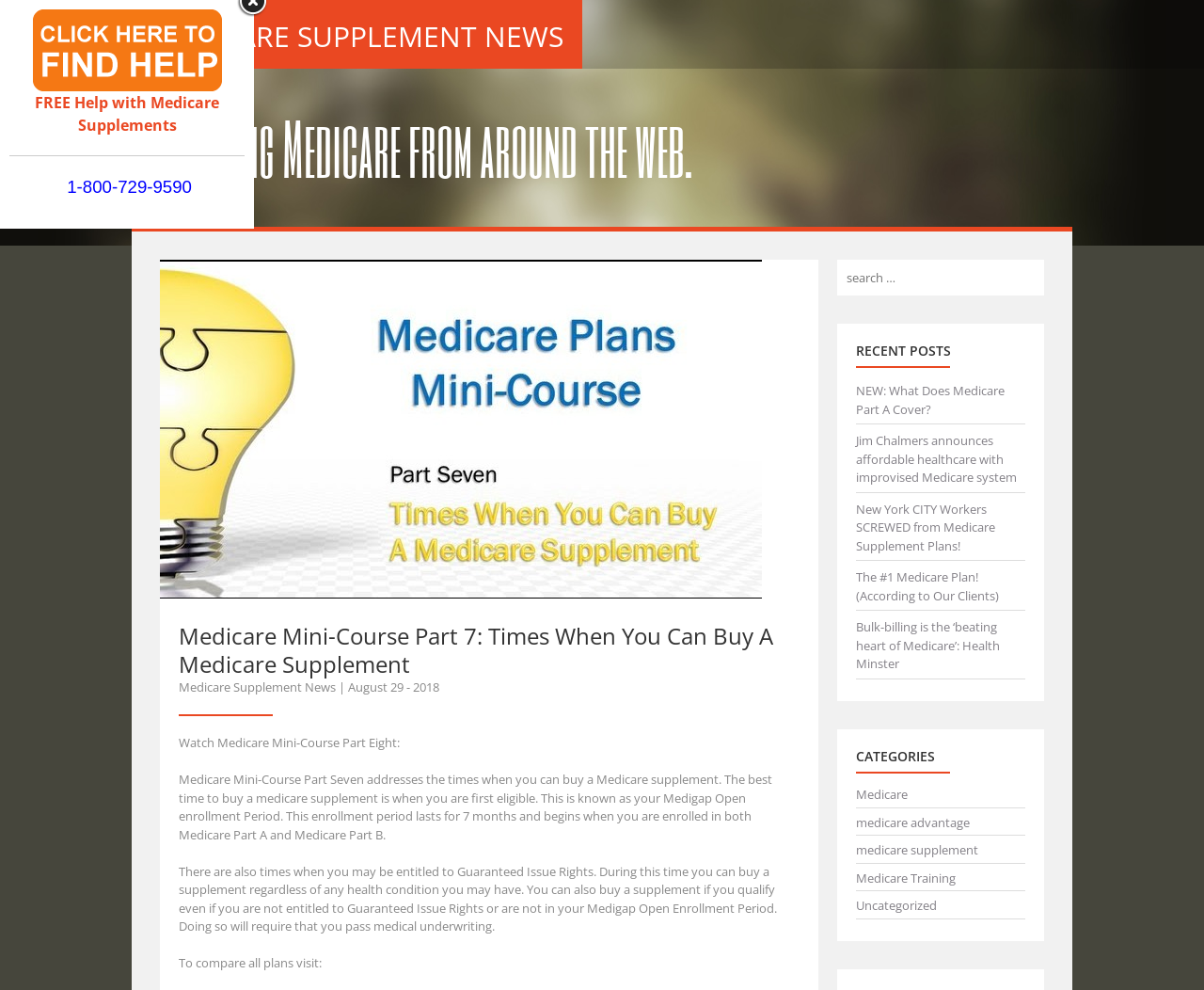Locate the bounding box coordinates of the clickable area needed to fulfill the instruction: "Search for Medicare supplement news".

[0.695, 0.262, 0.867, 0.327]